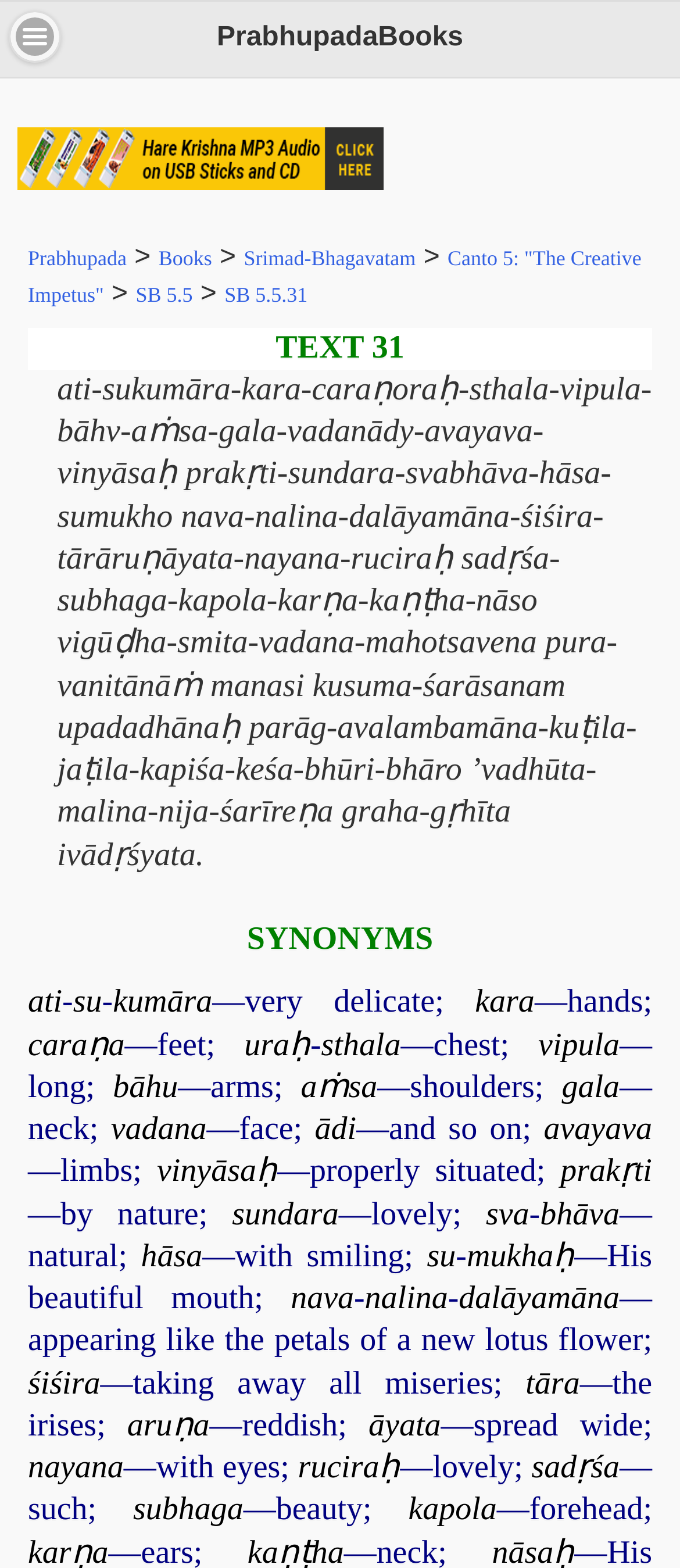Kindly determine the bounding box coordinates of the area that needs to be clicked to fulfill this instruction: "Click on the 'Prabhupada' link".

[0.041, 0.157, 0.186, 0.172]